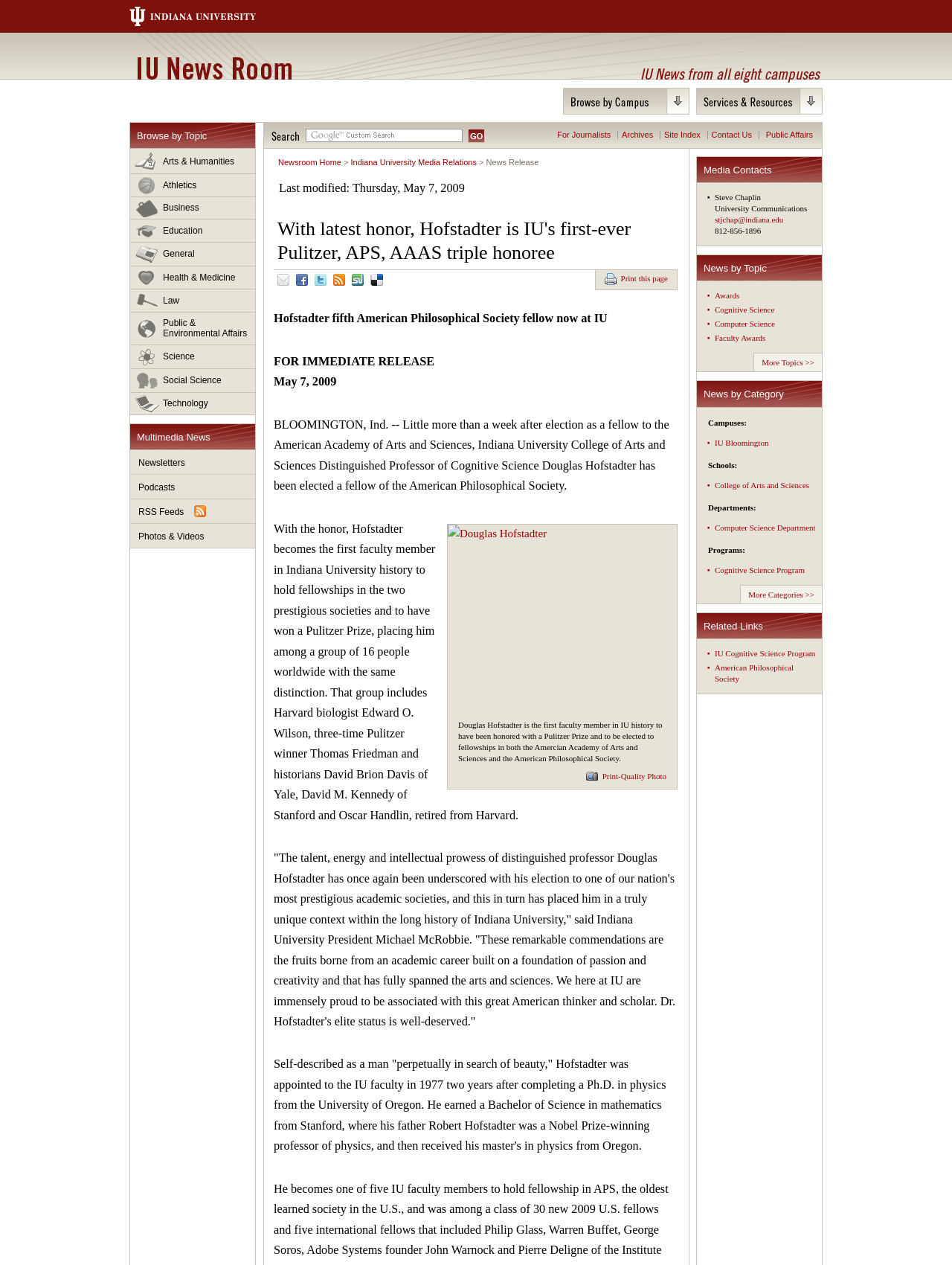Give a full account of the webpage's elements and their arrangement.

This webpage is about Indiana University's newsroom, specifically featuring an article about Douglas Hofstadter, a distinguished professor of cognitive science, who has been elected a fellow of the American Philosophical Society. 

At the top of the page, there is a heading "IU News Room" and a link to "Indiana University". Below this, there is a heading "IU News from all eight campuses" and a section for browsing news by topic, with links to various categories such as "Arts & Humanities", "Athletics", and "Science". 

To the right of this section, there is a search bar with a "GO" button. Below this, there are links to "For Journalists", "Archives", "Site Index", "Contact Us", and "Public Affairs". 

Further down the page, there is a section with media contacts, including Steve Chaplin from University Communications, with his email address and phone number. 

The main article begins with a heading "With latest honor, Hofstadter is IU's first-ever Pulitzer, APS, AAAS triple honoree". There are links to share the article on social media platforms and to email it. The article itself is about Douglas Hofstadter's achievement, with a photo of him. The text describes his election to the American Philosophical Society, making him the first faculty member in IU history to hold fellowships in both the American Academy of Arts and Sciences and the American Philosophical Society, and to have won a Pulitzer Prize. 

There are quotes from Indiana University President Michael McRobbie, praising Hofstadter's achievement. The article also provides some background information on Hofstadter's academic career.